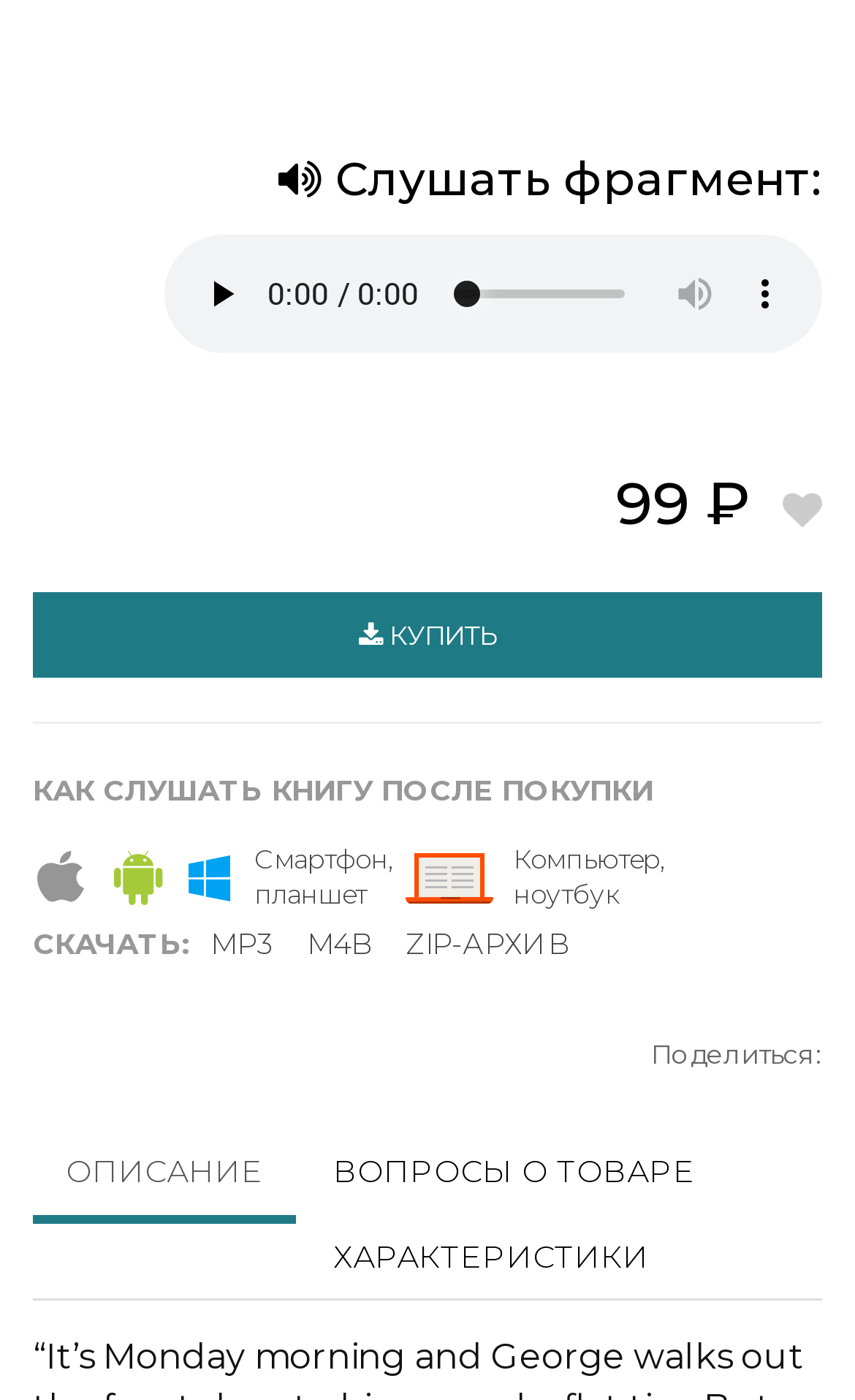Highlight the bounding box coordinates of the region I should click on to meet the following instruction: "Call (718) 545-4040".

None